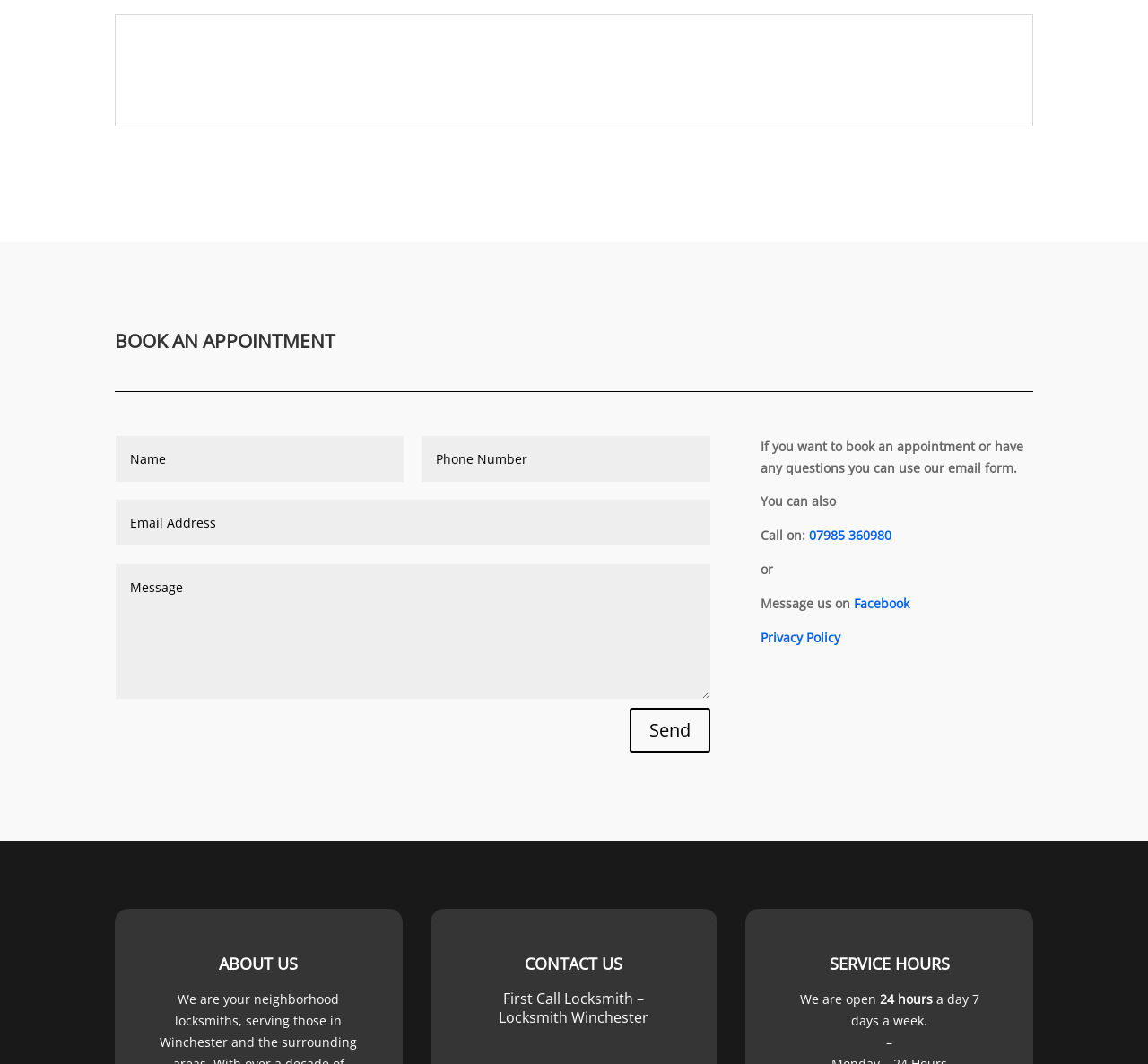Please determine the bounding box coordinates of the area that needs to be clicked to complete this task: 'Click the 'First Call Locksmith – Locksmith Winchester' link'. The coordinates must be four float numbers between 0 and 1, formatted as [left, top, right, bottom].

[0.435, 0.929, 0.565, 0.966]